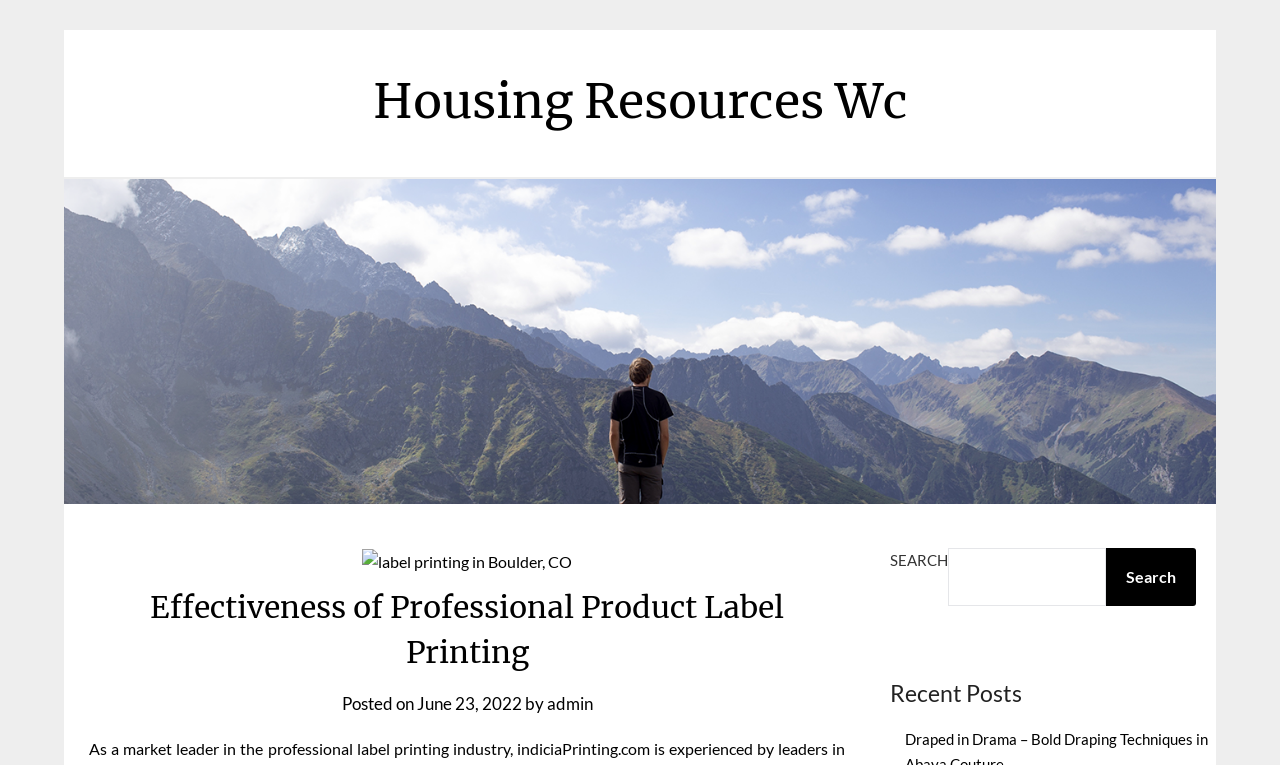Offer a thorough description of the webpage.

The webpage is about the effectiveness of professional product label printing, specifically in the context of Housing Resources Wc. At the top, there is a logo image of Housing Resources Wc, which takes up most of the width of the page. Below the logo, there is a link to the Housing Resources Wc website.

The main content of the page is a blog post titled "Effectiveness of Professional Product Label Printing", which is a heading that spans about two-thirds of the page width. The post is dated June 23, 2022, and is attributed to an author named "admin". The post likely discusses the benefits of professional product label printing, but the exact content is not specified.

To the right of the blog post title, there is a search bar with a search button. The search bar is labeled "SEARCH" and allows users to search for content on the website.

Below the search bar, there is a heading that reads "Recent Posts", which suggests that the webpage may also feature a list of recent blog posts or articles, although the exact content is not specified.

There is also a smaller image on the page, which appears to be related to label printing in Boulder, CO. This image is positioned below the main logo image and above the blog post title.